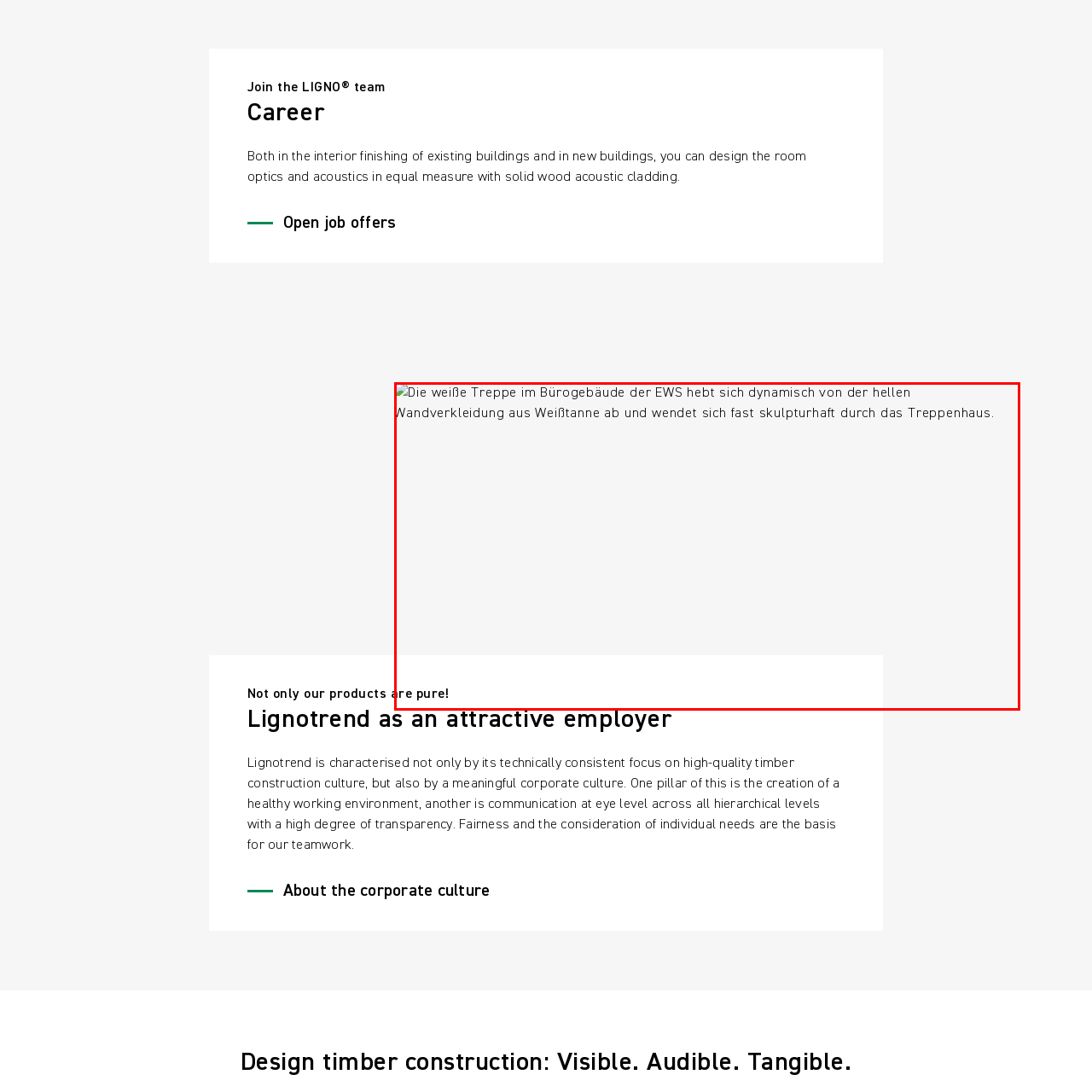Check the area bordered by the red box and provide a single word or phrase as the answer to the question: What is the emphasis of the building design?

High-quality timber construction